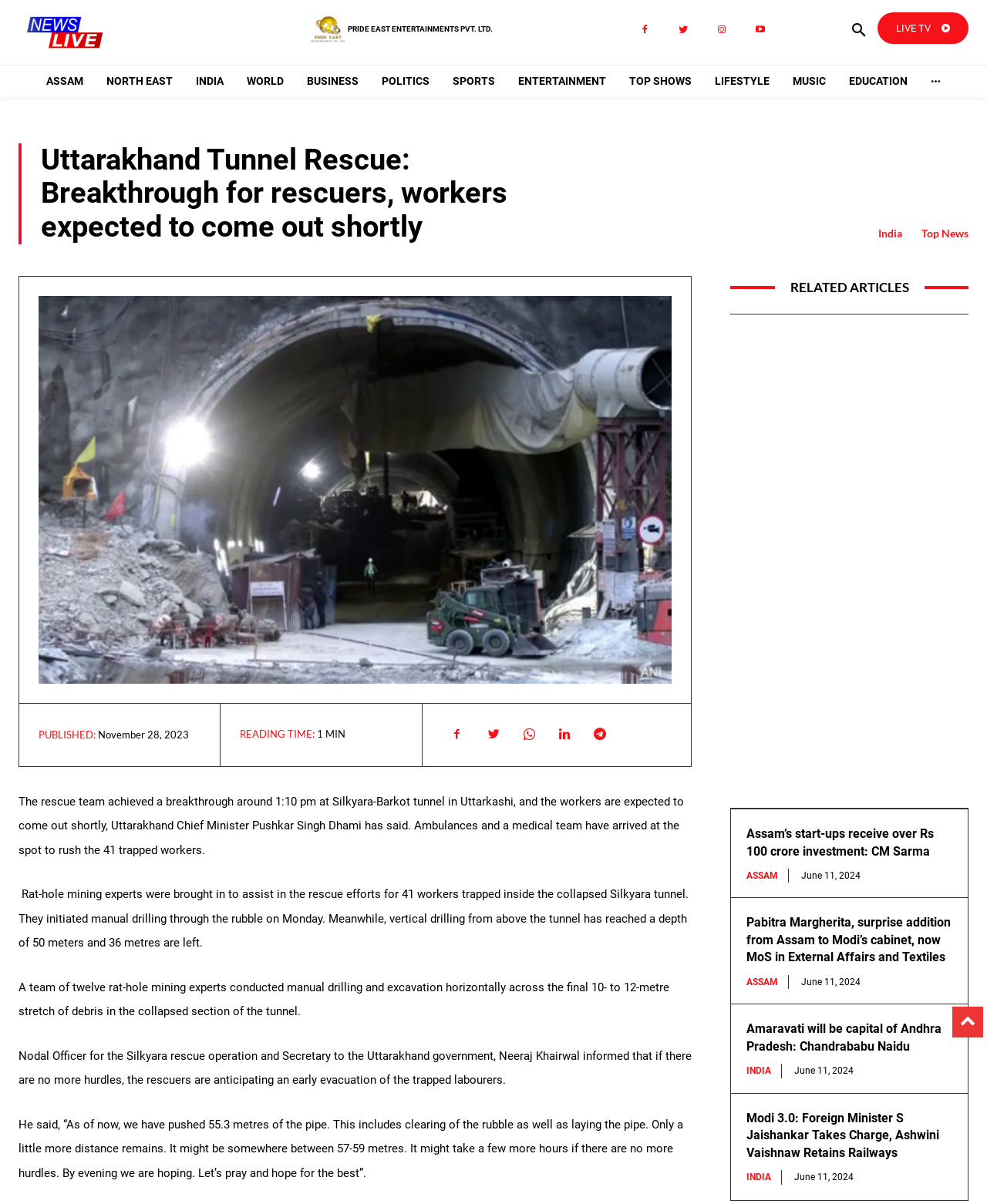Identify the primary heading of the webpage and provide its text.

Uttarakhand Tunnel Rescue: Breakthrough for rescuers, workers expected to come out shortly